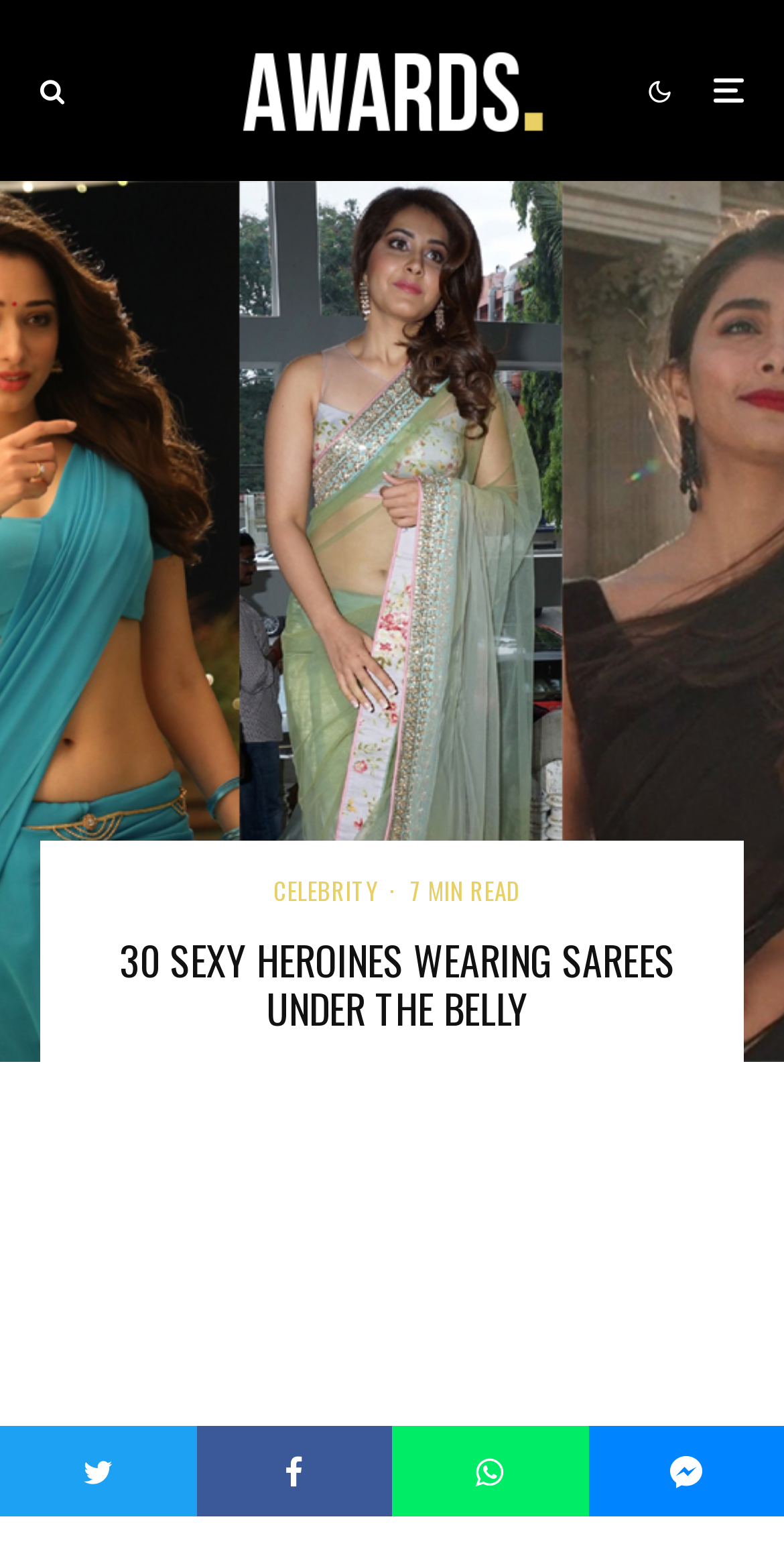Give an in-depth explanation of the webpage layout and content.

The webpage appears to be an article or blog post featuring Bollywood celebrities. At the top of the page, there are four social media links, including a Facebook icon, a Twitter icon, and two generic share icons, aligned horizontally across the top right corner of the page.

Below these links, there is a large image that spans the entire width of the page, showcasing the main topic of the article, "30 Sexy Heroines Wearing Sarees Under the Belly". The image takes up most of the top half of the page.

Underneath the image, there is a heading that reads "30 SEXY HEROINES WEARING SAREES UNDER THE BELLY" in bold font, centered on the page. To the right of the heading, there are two pieces of text: "·" and "7 MIN READ", indicating the article's reading time.

On the left side of the page, below the image, there is a link labeled "CELEBRITY", which appears to be a category or tag related to the article's content.

At the very bottom of the page, there are four more links, aligned horizontally, labeled "Tweet", "Share", "Share", and "Share", allowing users to share the article on social media platforms.

Overall, the webpage is focused on showcasing the main topic of the article, with clear headings and concise text, and provides users with easy sharing options.